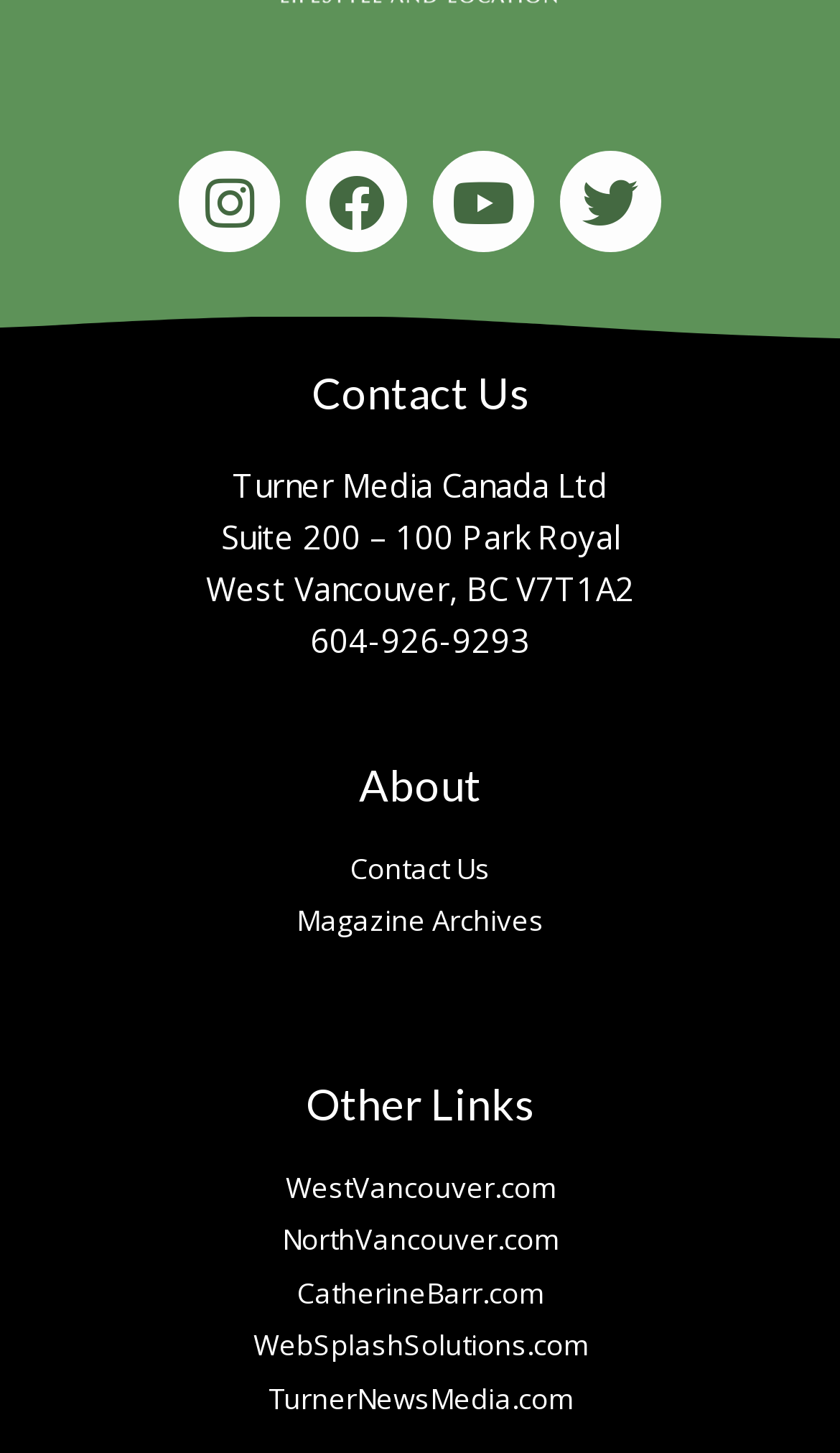Please provide the bounding box coordinates for the element that needs to be clicked to perform the instruction: "View Contact Us page". The coordinates must consist of four float numbers between 0 and 1, formatted as [left, top, right, bottom].

[0.064, 0.255, 0.936, 0.285]